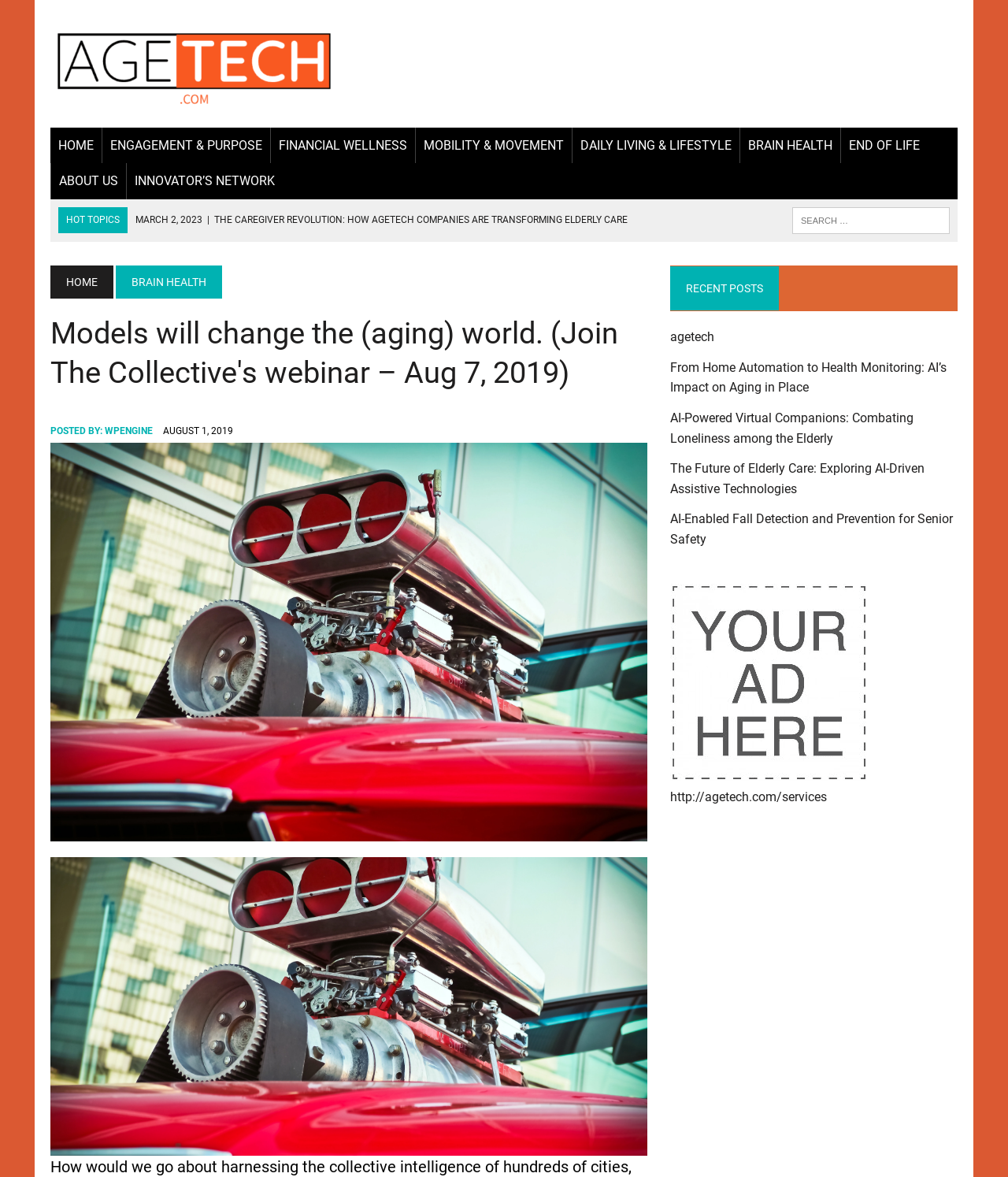Identify the bounding box coordinates of the area that should be clicked in order to complete the given instruction: "Read the article about 'The Dementia Detectives'". The bounding box coordinates should be four float numbers between 0 and 1, i.e., [left, top, right, bottom].

[0.066, 0.337, 0.625, 0.368]